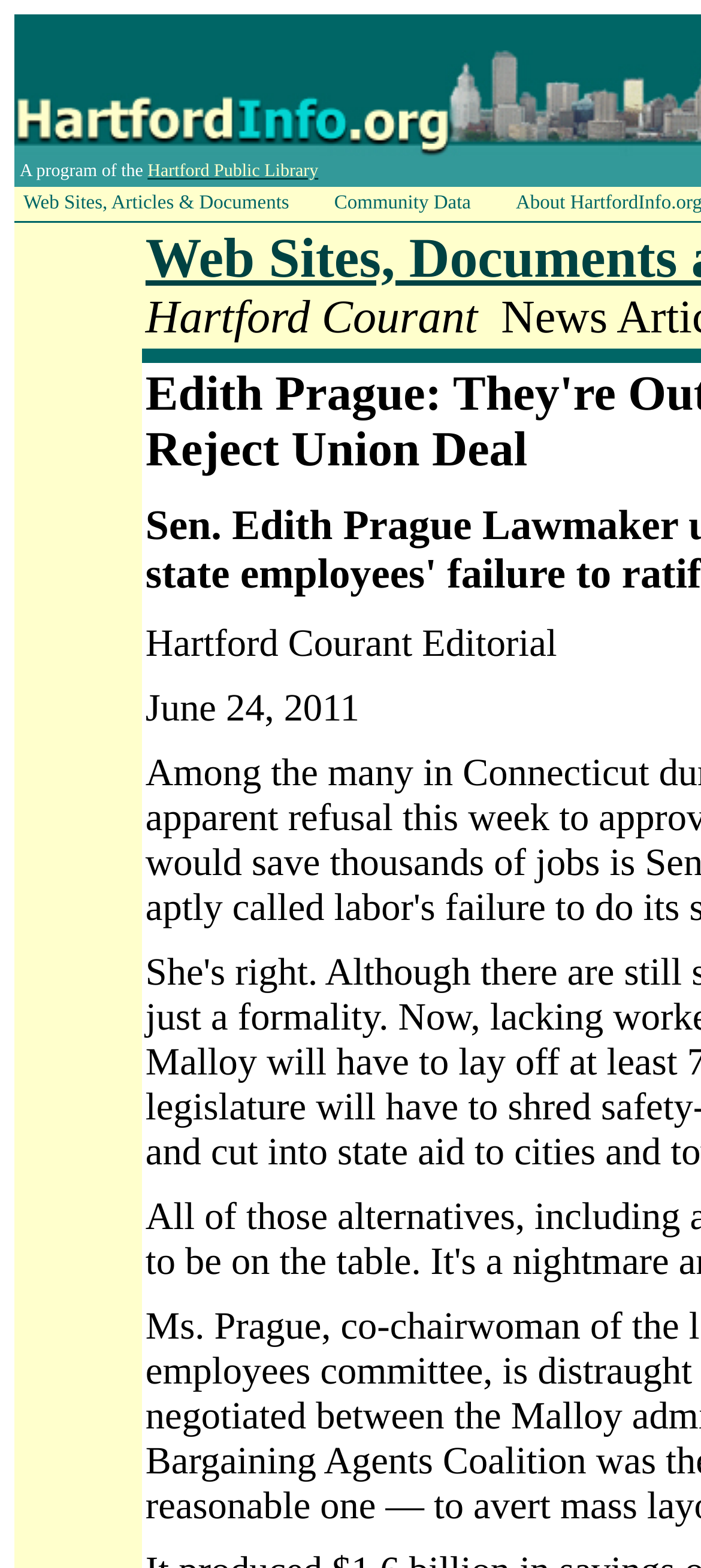What is the date of the Hartford Courant Editorial?
Please utilize the information in the image to give a detailed response to the question.

The answer can be found by looking at the static text 'June 24, 2011' which is located below the static text 'Hartford Courant Editorial'.